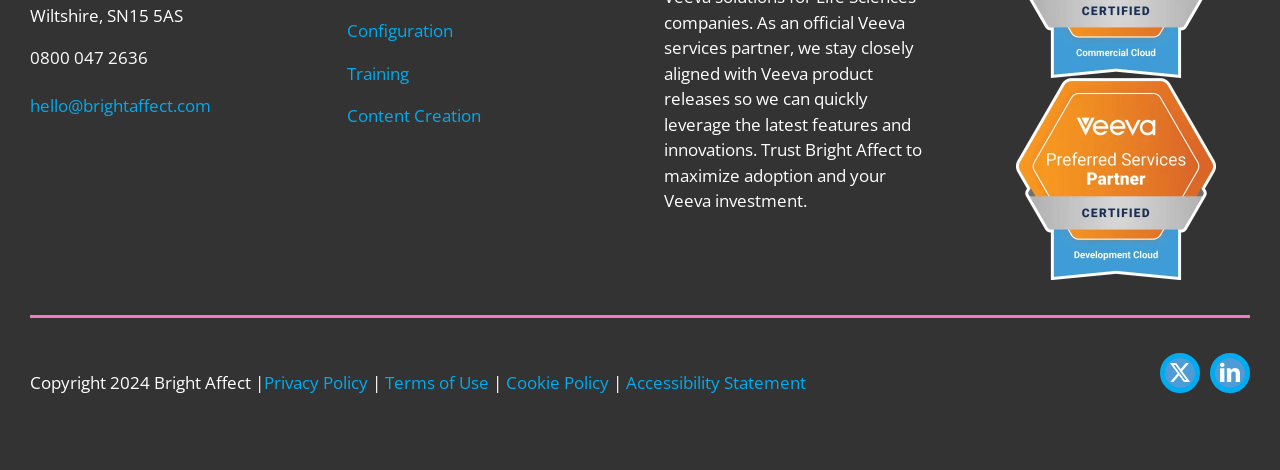What are the three main services offered by Bright Affect?
Based on the visual, give a brief answer using one word or a short phrase.

Configuration, Training, Content Creation